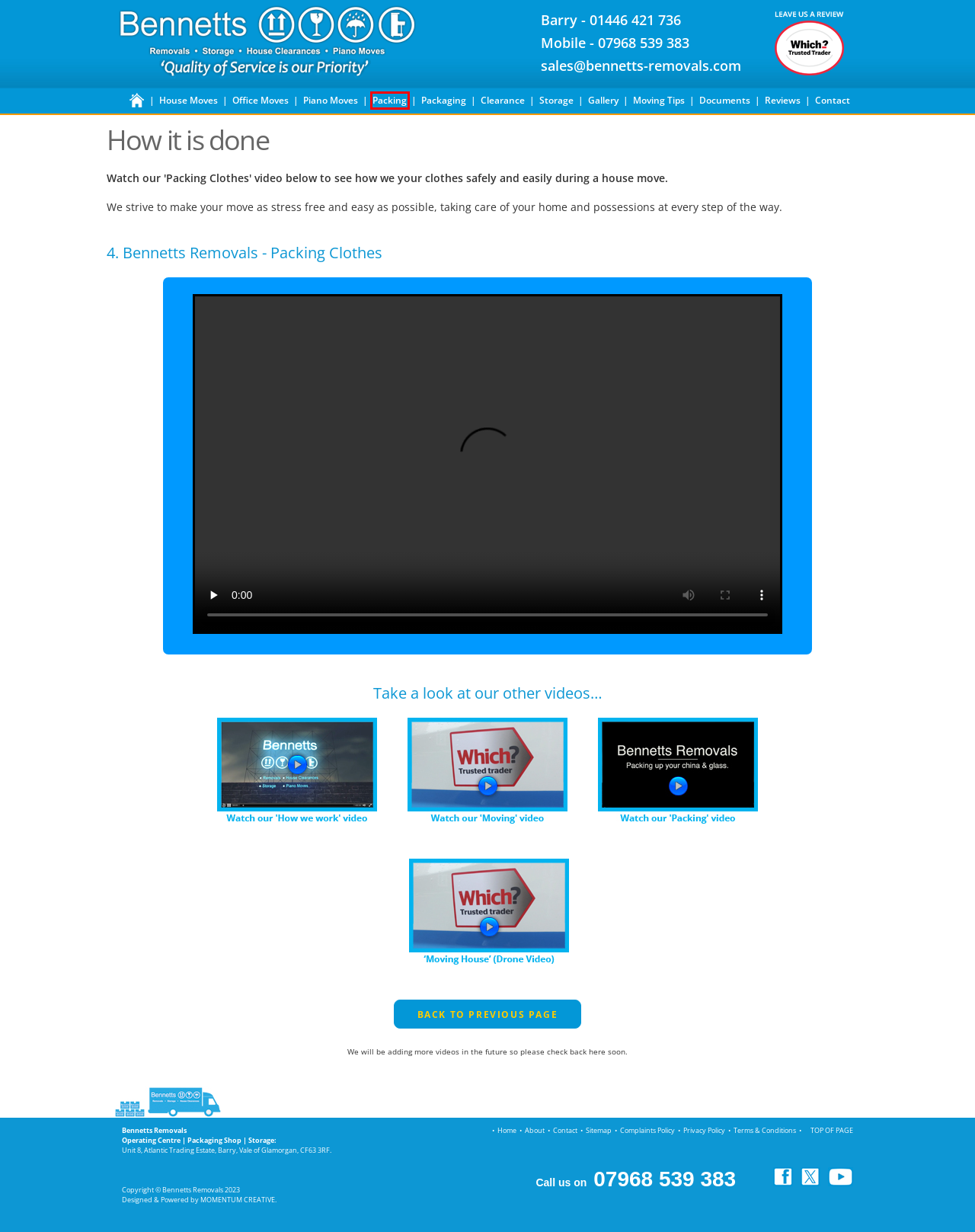You are presented with a screenshot of a webpage that includes a red bounding box around an element. Determine which webpage description best matches the page that results from clicking the element within the red bounding box. Here are the candidates:
A. Bennetts Removals ~ Privacy Policy
B. Bennetts Removals ~ Terms & Conditions
C. Bennetts Removals ~ House Removals, moving your belongings safetly to your new home
D. Bennetts Removals ~ Packaging - Order Online or visit our shop for your packaging materials
E. Bennetts Removals ~ Contract Documents
F. Bennetts Removals ~ Moving Tips
G. Bennetts Removals ~ Packing service for home and office moves
H. Bennetts Removals ~ Piano Moves, moving your cherished piano and precious furniture

G